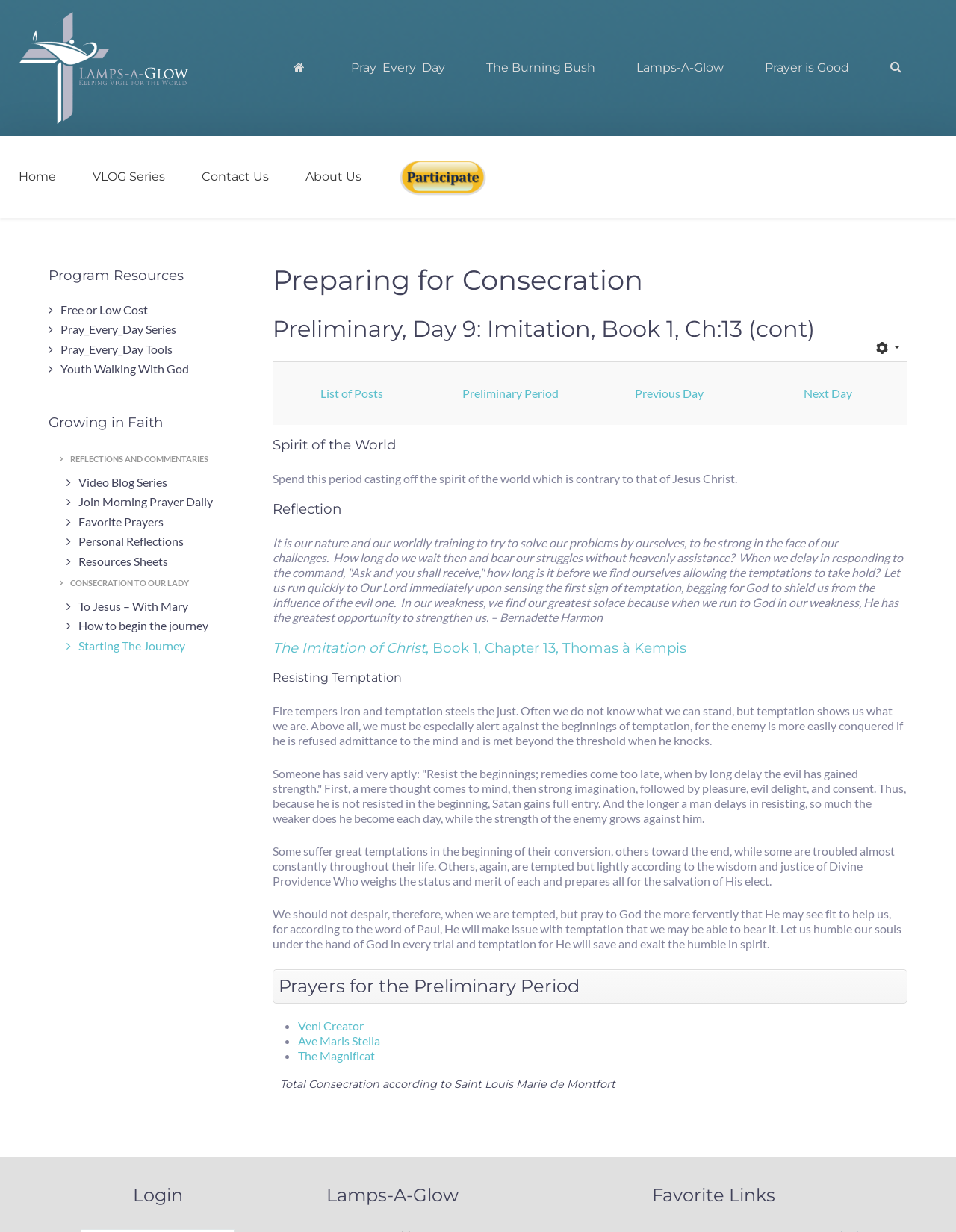Identify the title of the webpage and provide its text content.

Preparing for Consecration